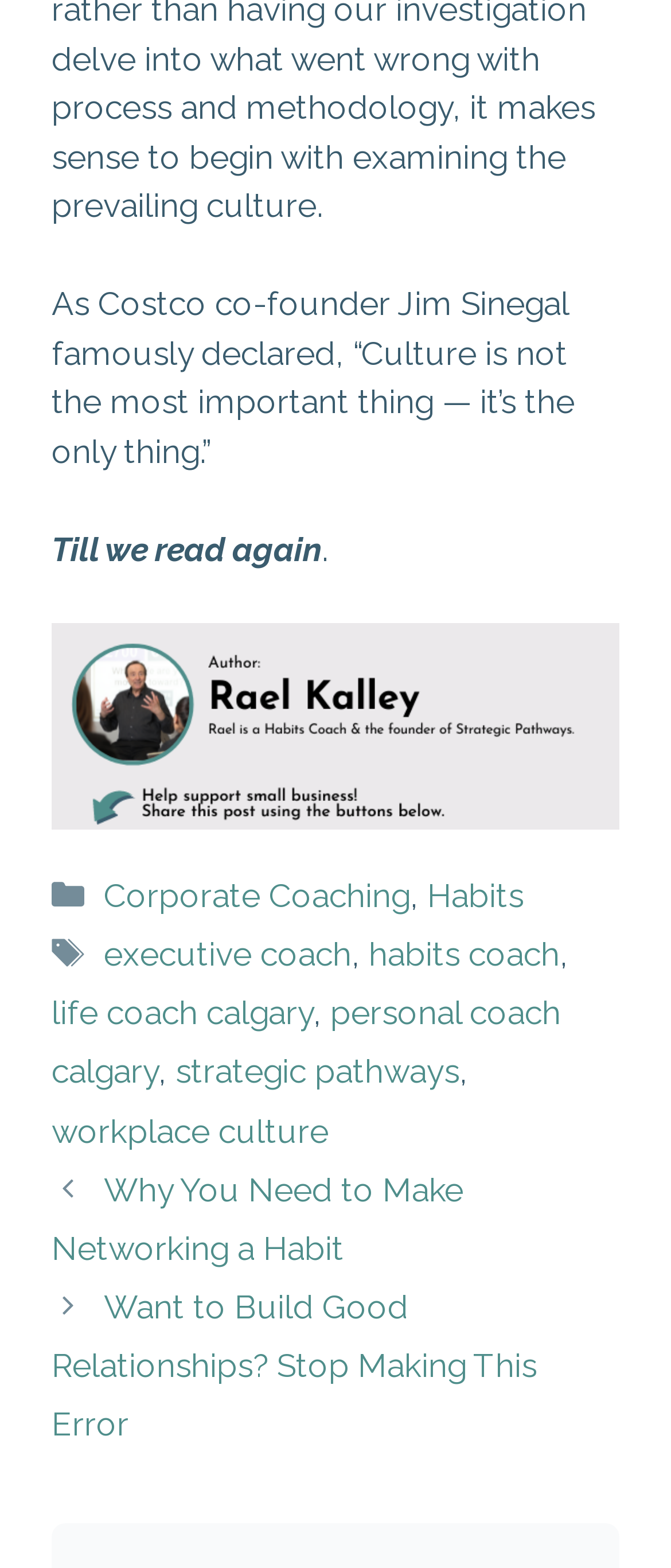Kindly determine the bounding box coordinates for the clickable area to achieve the given instruction: "Explore the category of Corporate Coaching".

[0.155, 0.558, 0.611, 0.583]